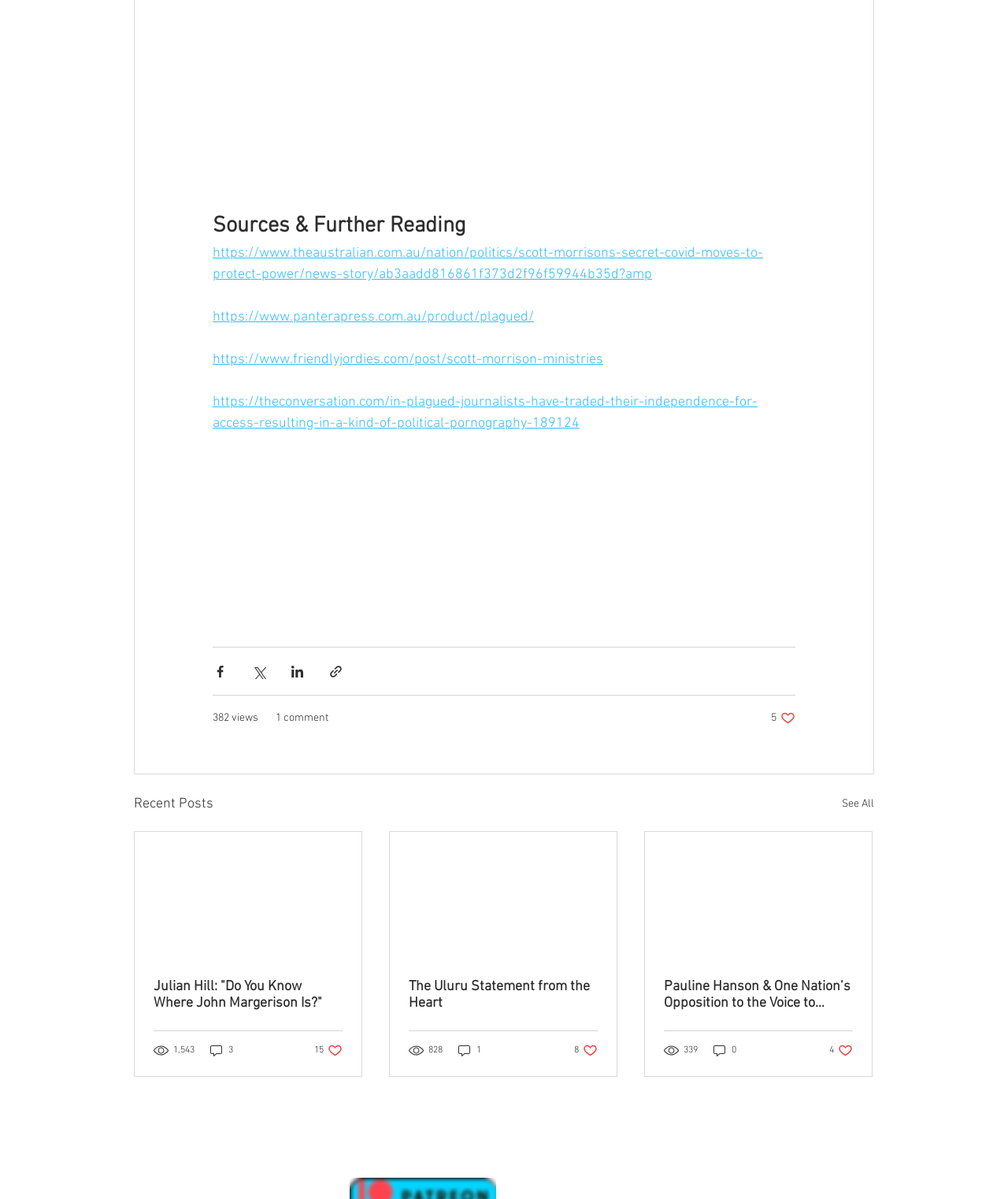From the element description See All, predict the bounding box coordinates of the UI element. The coordinates must be specified in the format (top-left x, top-left y, bottom-right x, bottom-right y) and should be within the 0 to 1 range.

[0.835, 0.69, 0.867, 0.709]